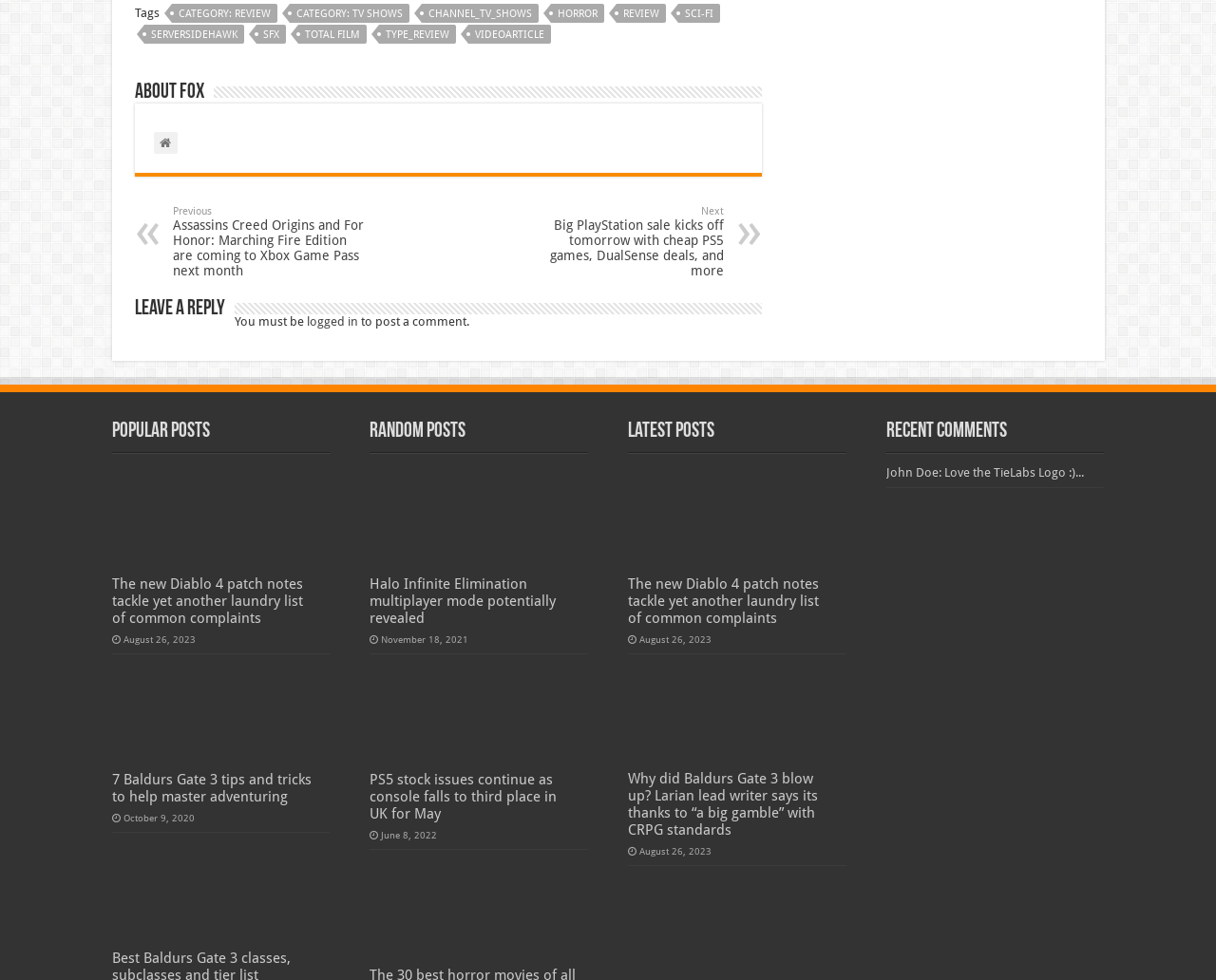What is the purpose of the section 'Leave a Reply'
Please give a detailed and elaborate answer to the question.

I found the heading 'Leave a Reply' and the static text 'You must be logged in to post a comment.' which indicates that the purpose of this section is to post a comment.